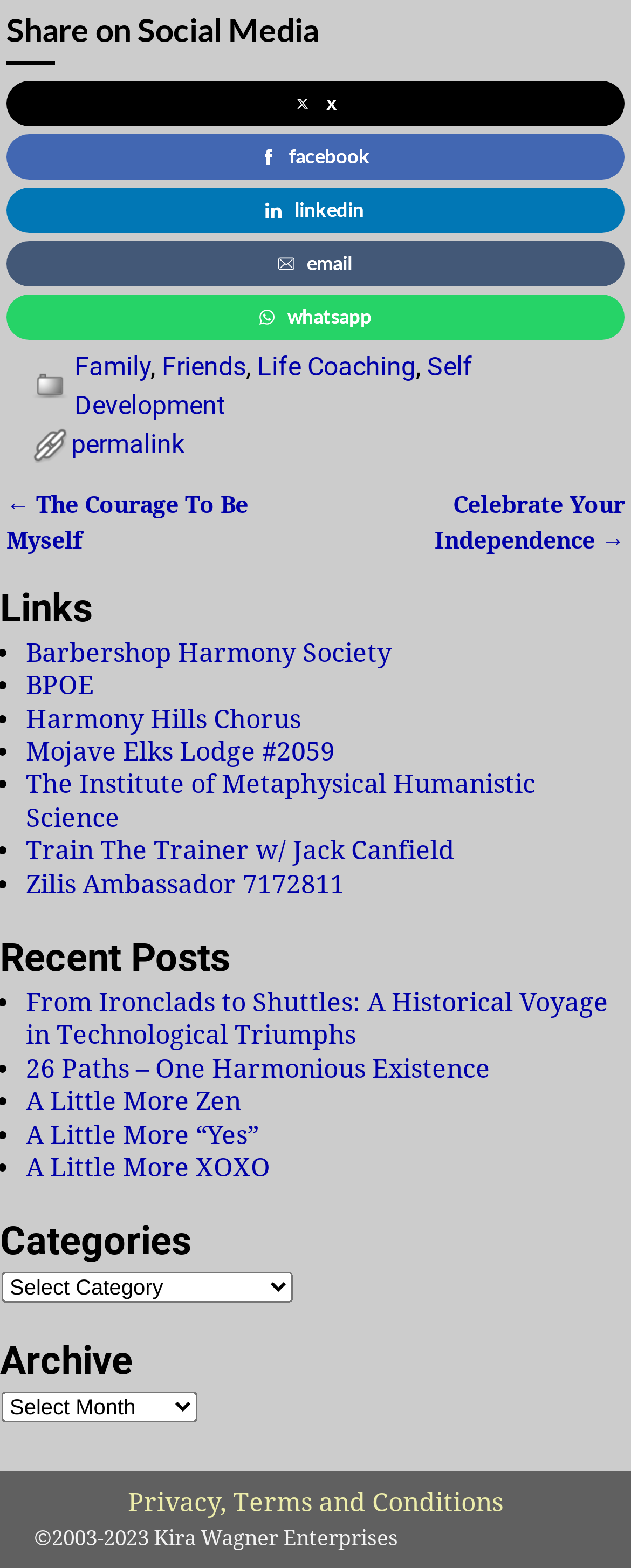What is the purpose of the social media links?
Examine the image and give a concise answer in one word or a short phrase.

Share on social media